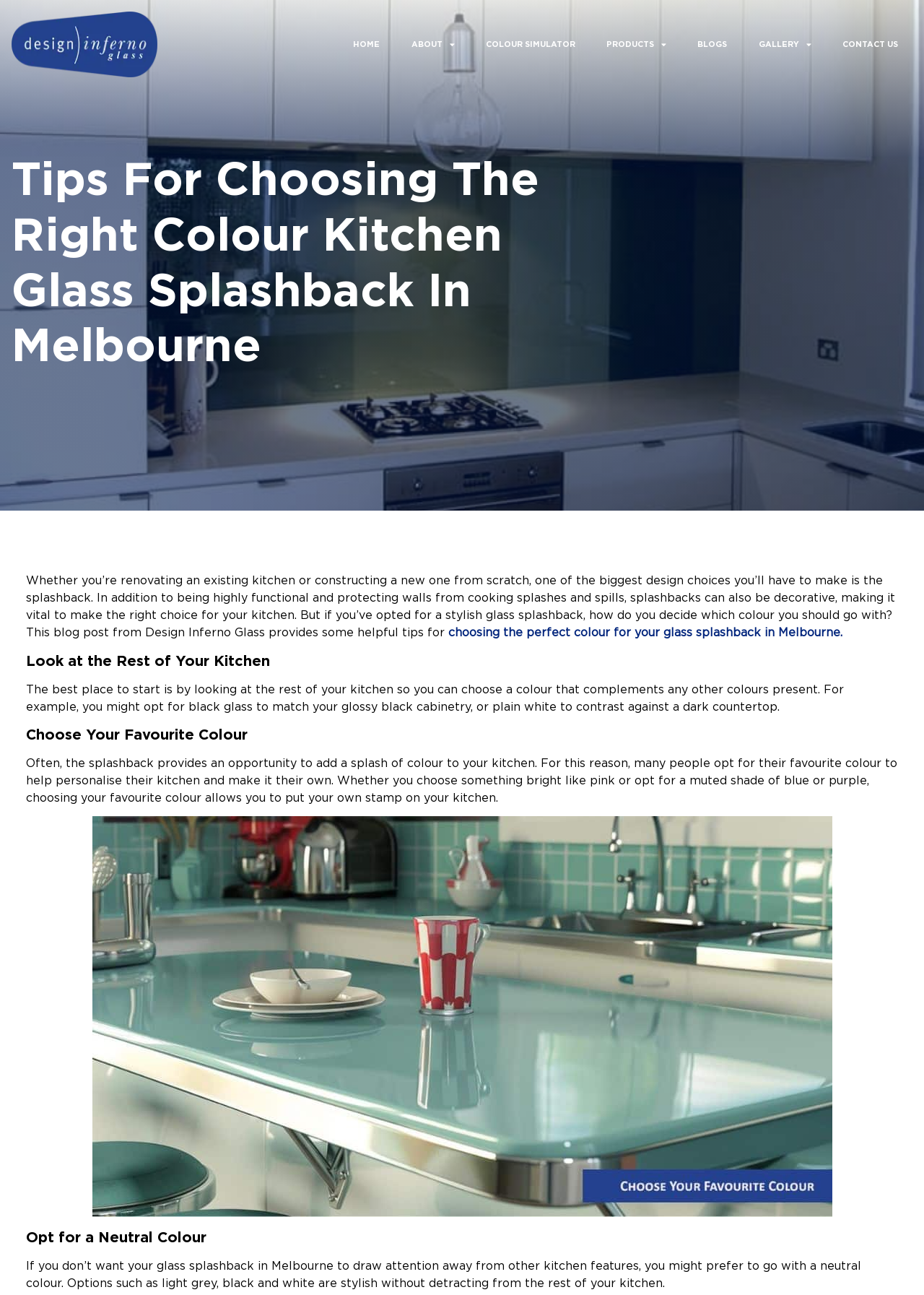What is the main heading displayed on the webpage? Please provide the text.

Tips For Choosing The Right Colour Kitchen Glass Splashback In Melbourne